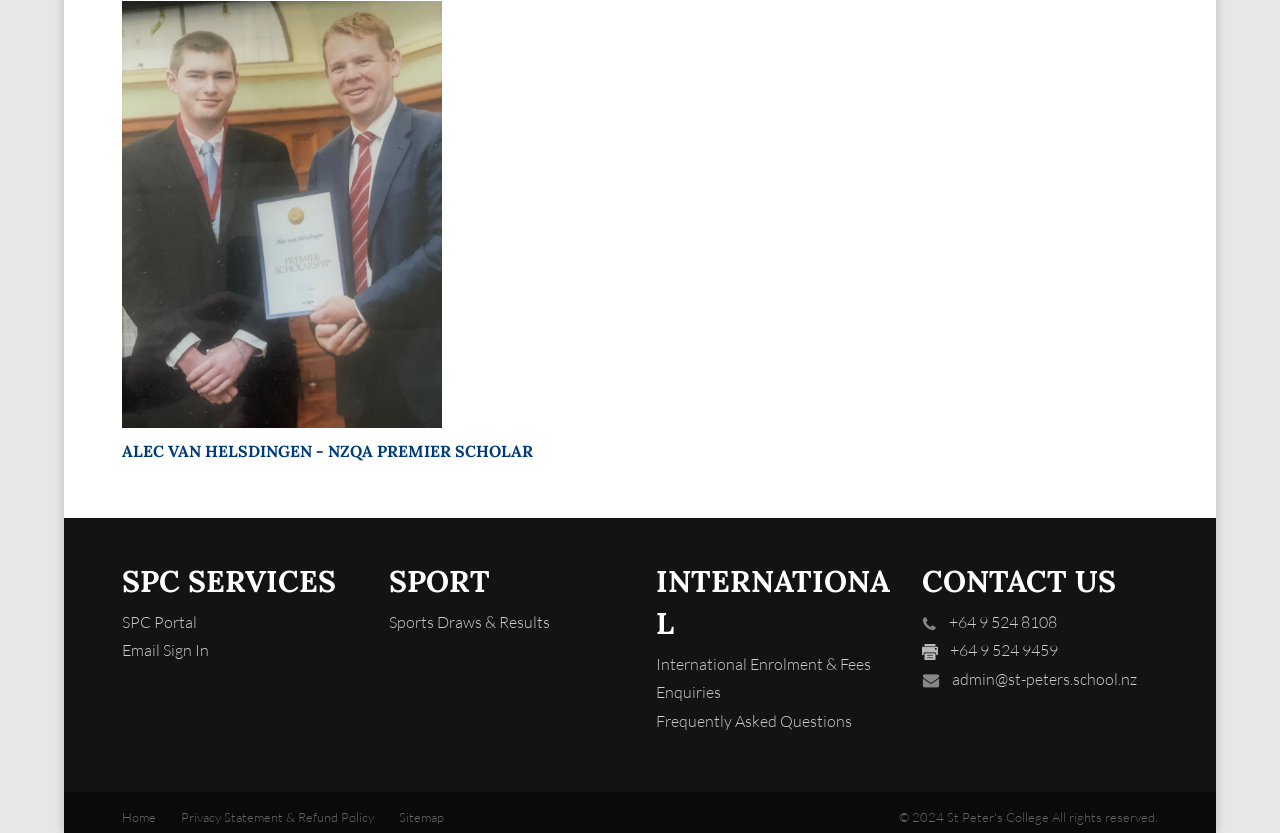Locate the bounding box coordinates of the item that should be clicked to fulfill the instruction: "Go to Home".

[0.095, 0.971, 0.122, 0.99]